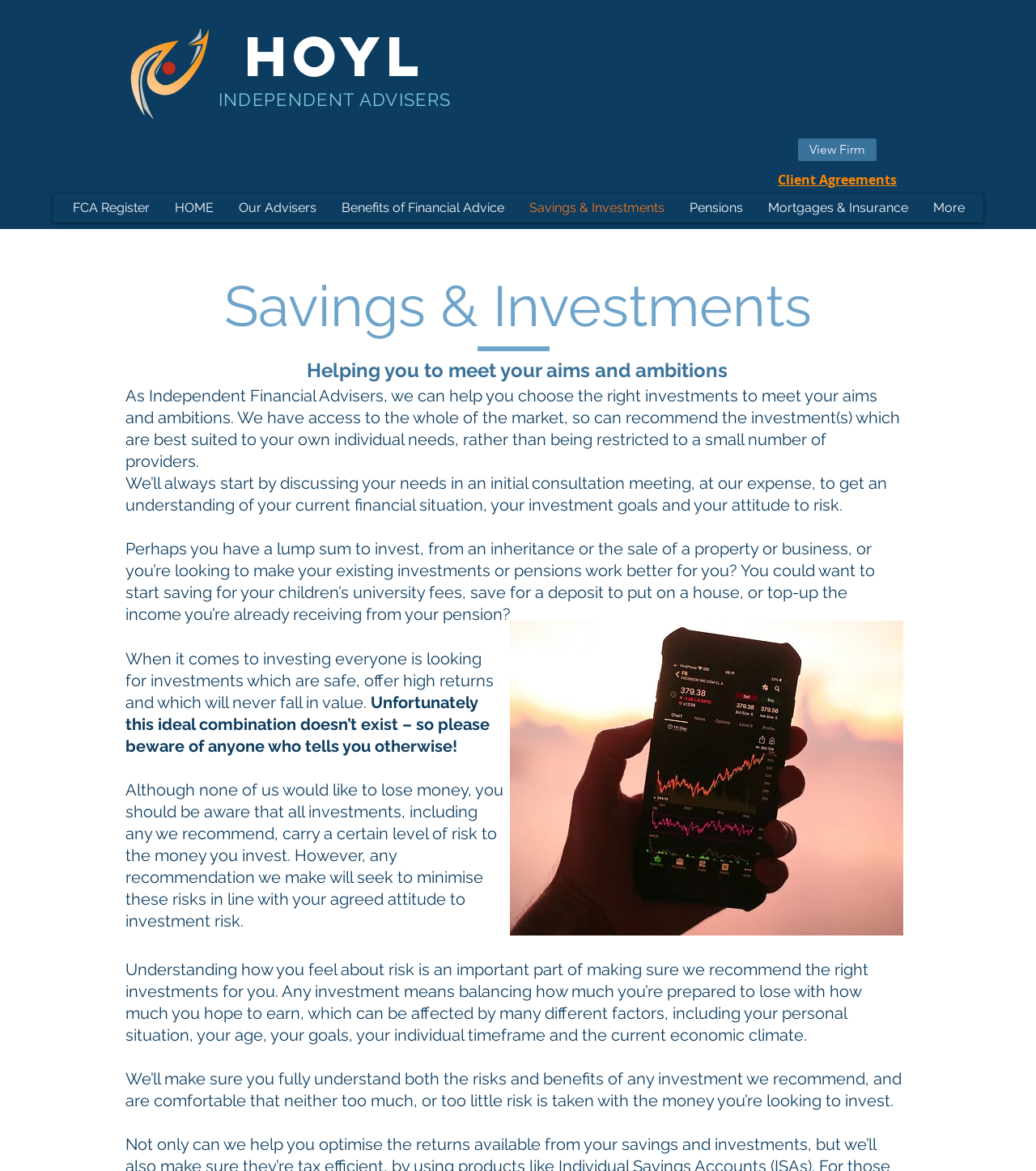Please identify the webpage's heading and generate its text content.

HOYL
INDEPENDENT ADVISERS